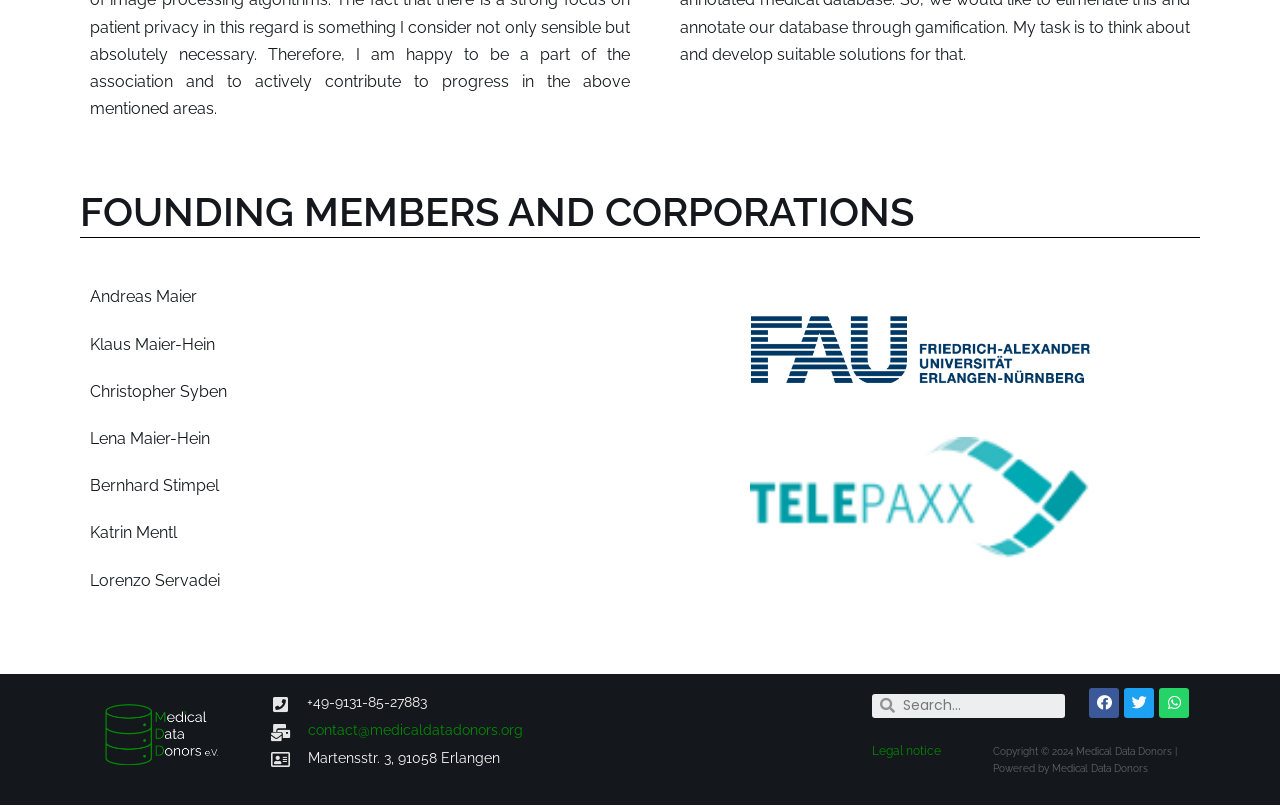Provide your answer to the question using just one word or phrase: How many social media links are provided?

3